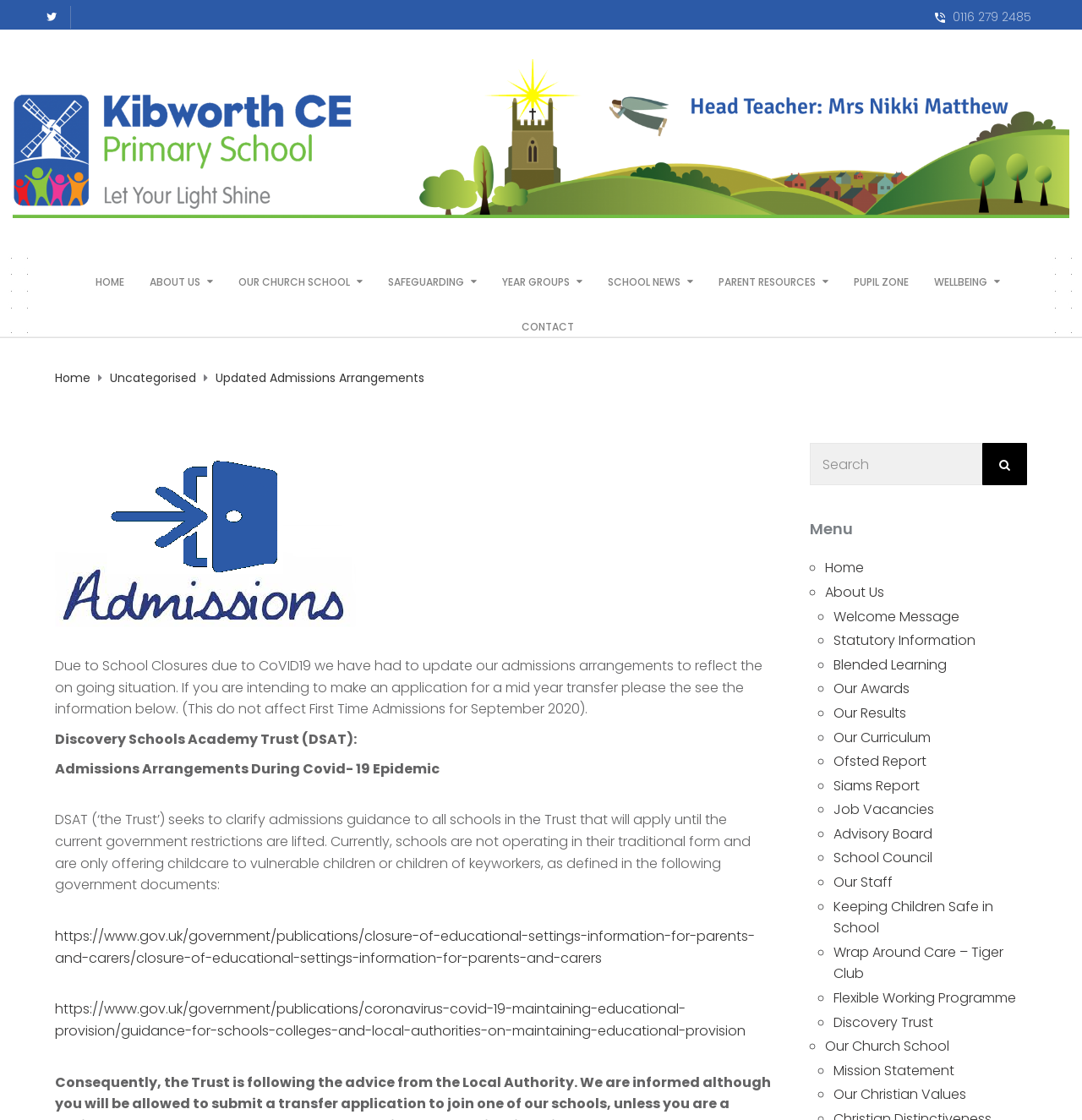From the webpage screenshot, predict the bounding box coordinates (top-left x, top-left y, bottom-right x, bottom-right y) for the UI element described here: Statutory Information

[0.77, 0.563, 0.901, 0.58]